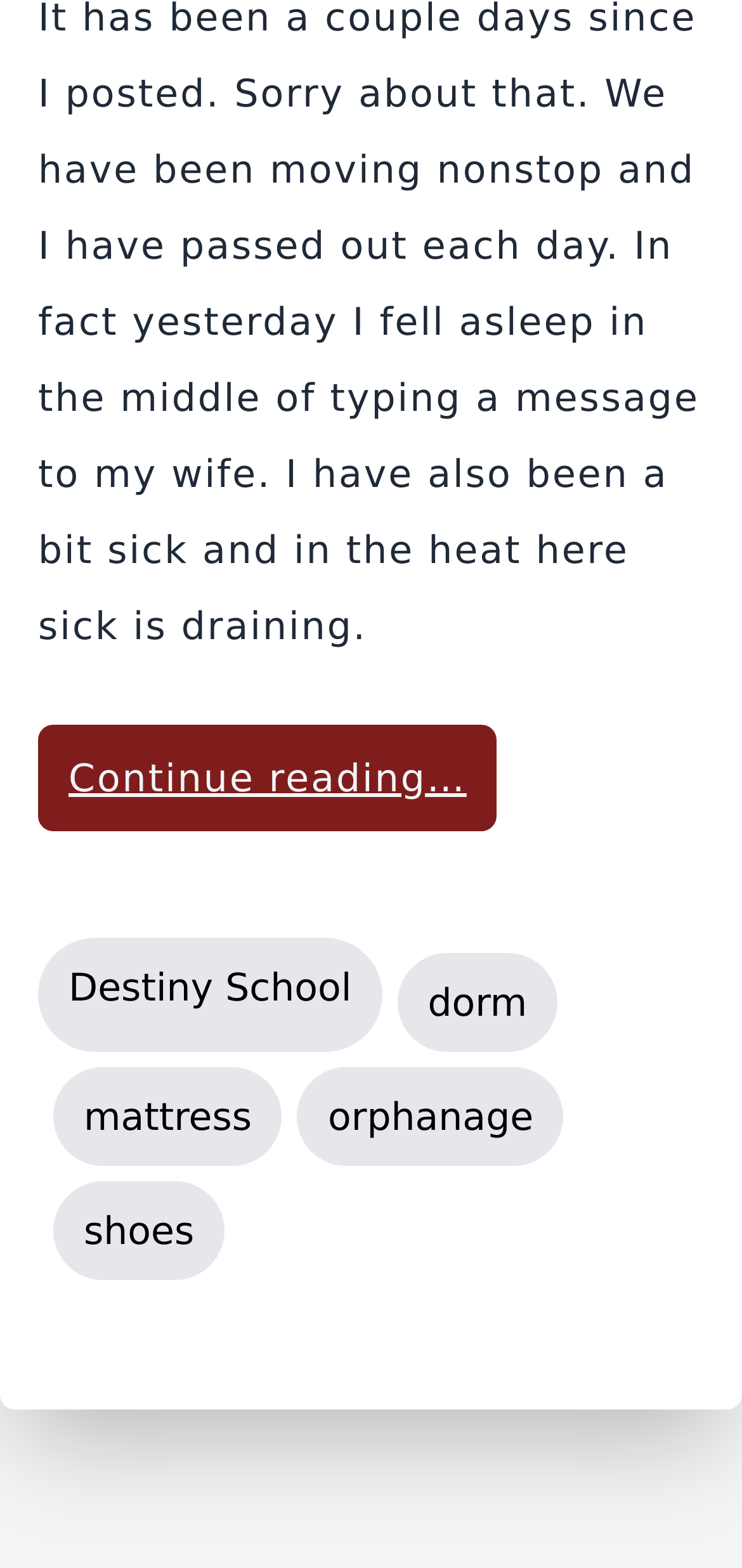Given the element description Continue reading…, specify the bounding box coordinates of the corresponding UI element in the format (top-left x, top-left y, bottom-right x, bottom-right y). All values must be between 0 and 1.

[0.051, 0.462, 0.67, 0.53]